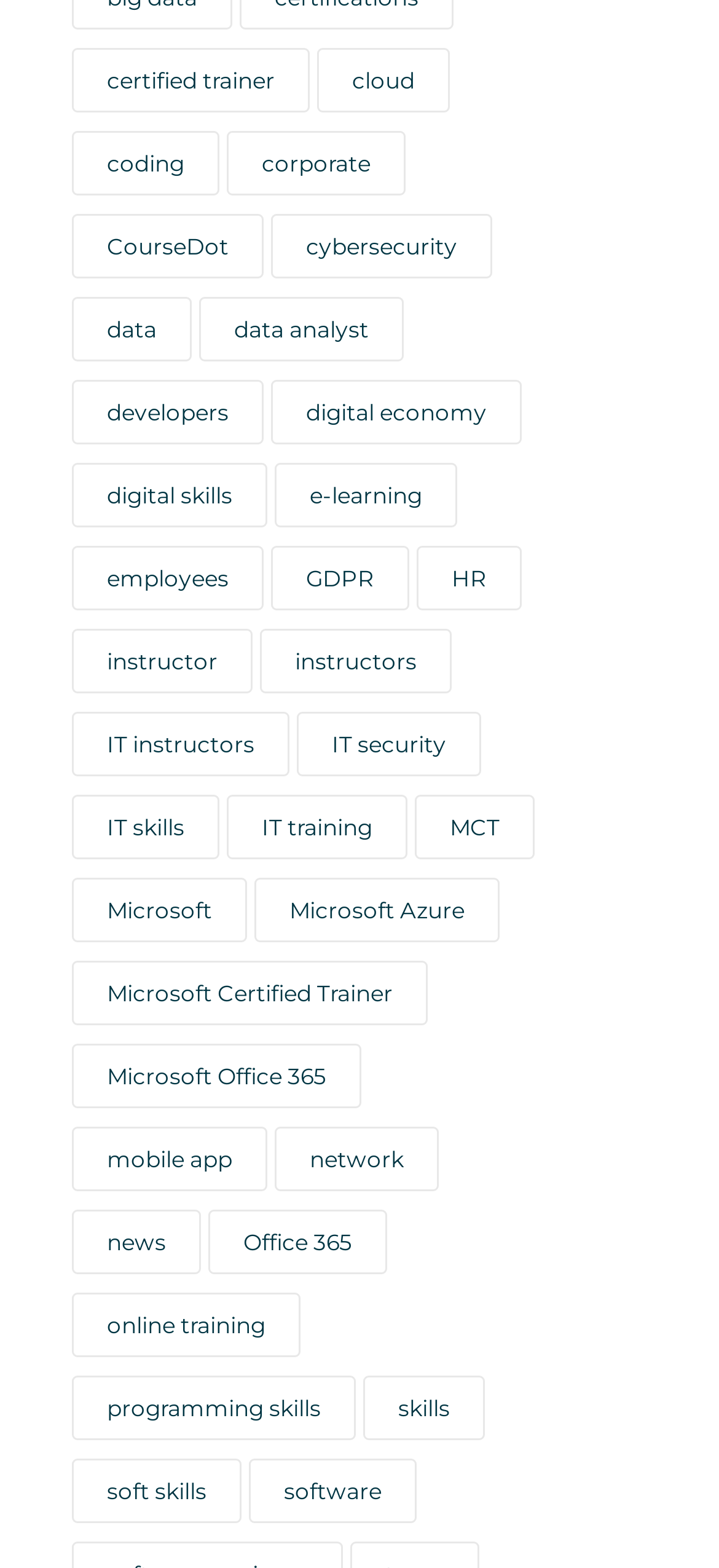Locate the bounding box coordinates of the element you need to click to accomplish the task described by this instruction: "browse online training courses".

[0.1, 0.825, 0.418, 0.866]